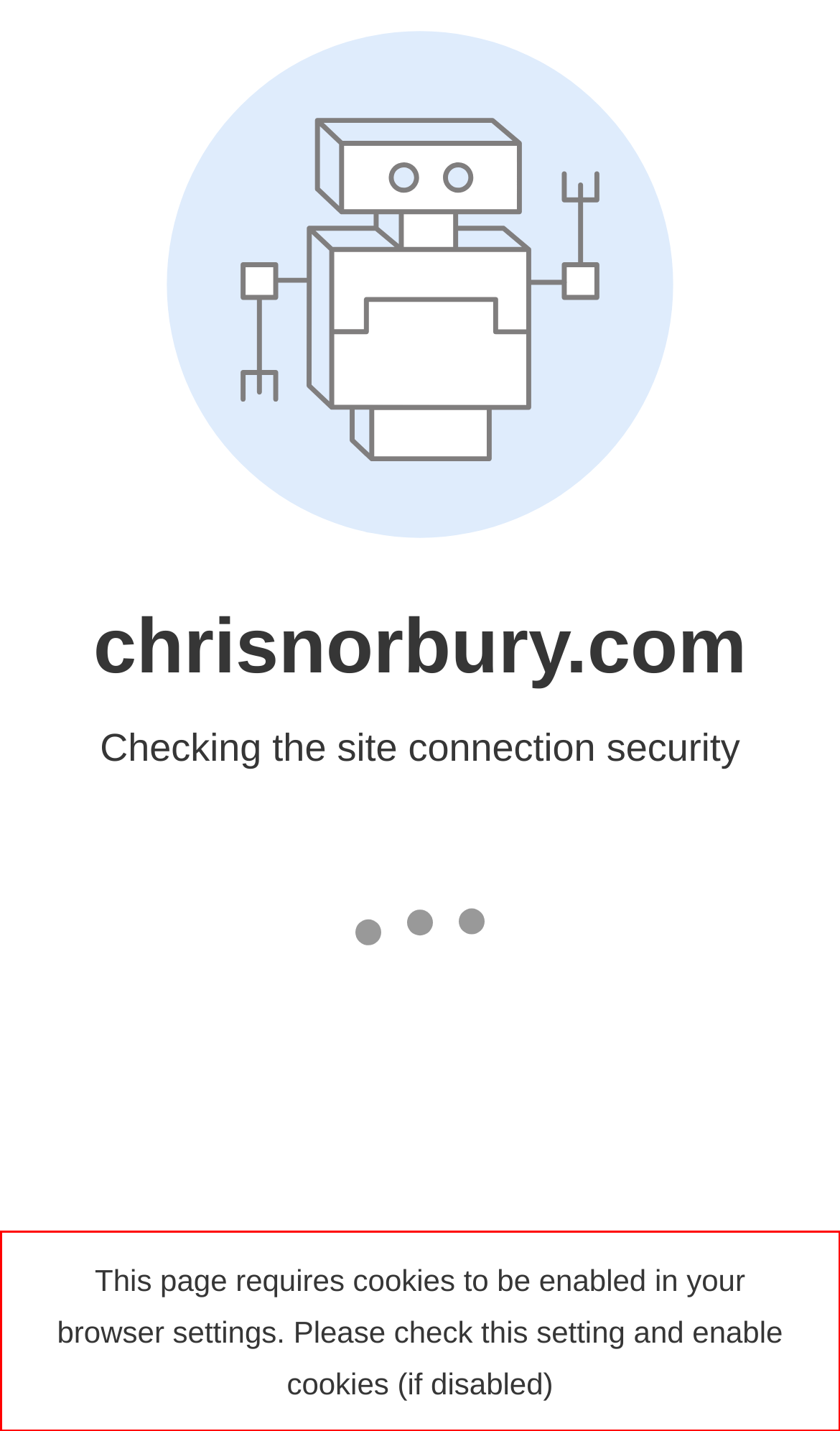The screenshot you have been given contains a UI element surrounded by a red rectangle. Use OCR to read and extract the text inside this red rectangle.

This page requires cookies to be enabled in your browser settings. Please check this setting and enable cookies (if disabled)